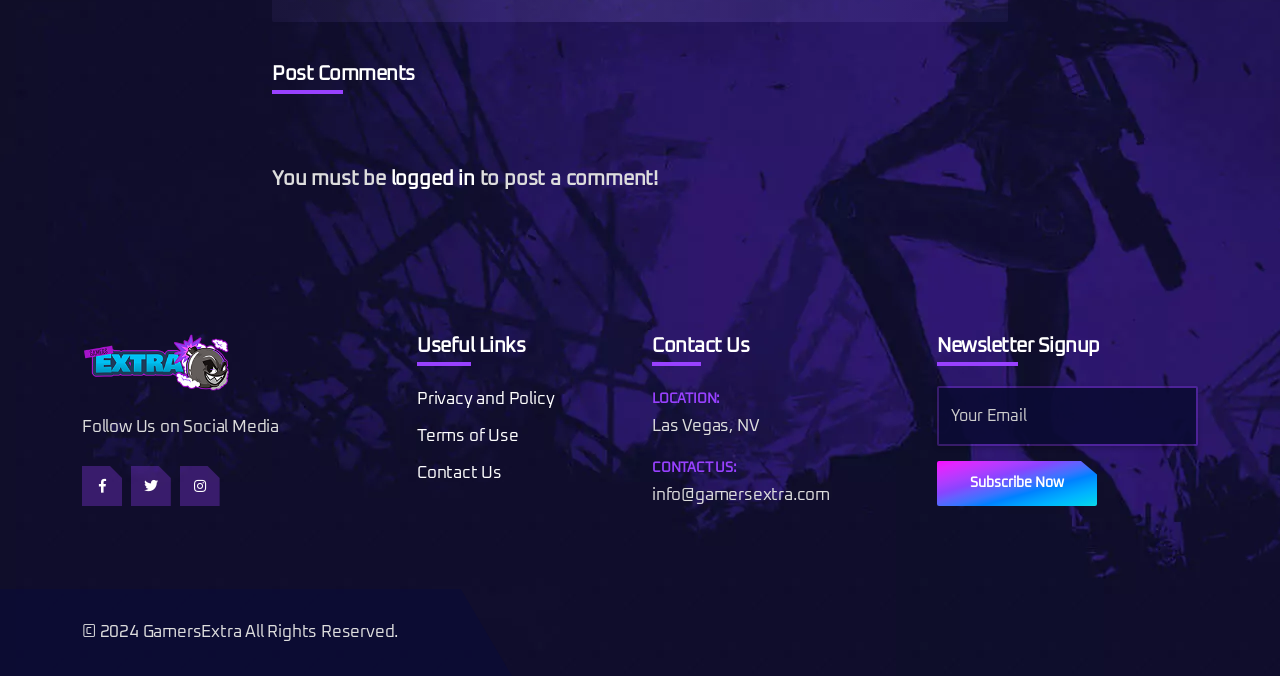Find the bounding box coordinates of the clickable element required to execute the following instruction: "Click the 'Subscribe Now' button". Provide the coordinates as four float numbers between 0 and 1, i.e., [left, top, right, bottom].

[0.732, 0.682, 0.857, 0.749]